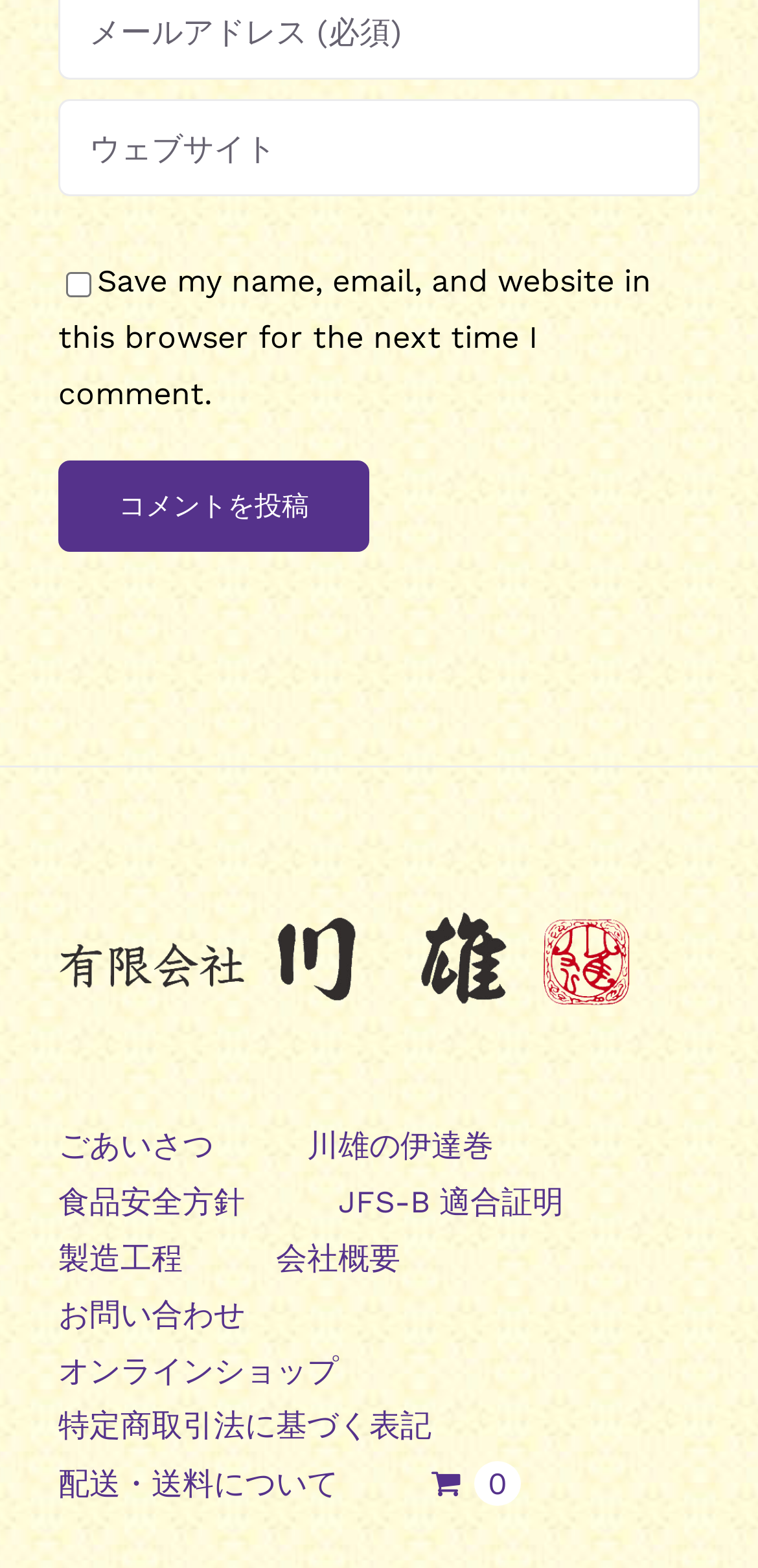Please identify the bounding box coordinates of the element's region that needs to be clicked to fulfill the following instruction: "Visit online shop". The bounding box coordinates should consist of four float numbers between 0 and 1, i.e., [left, top, right, bottom].

[0.077, 0.857, 0.569, 0.893]